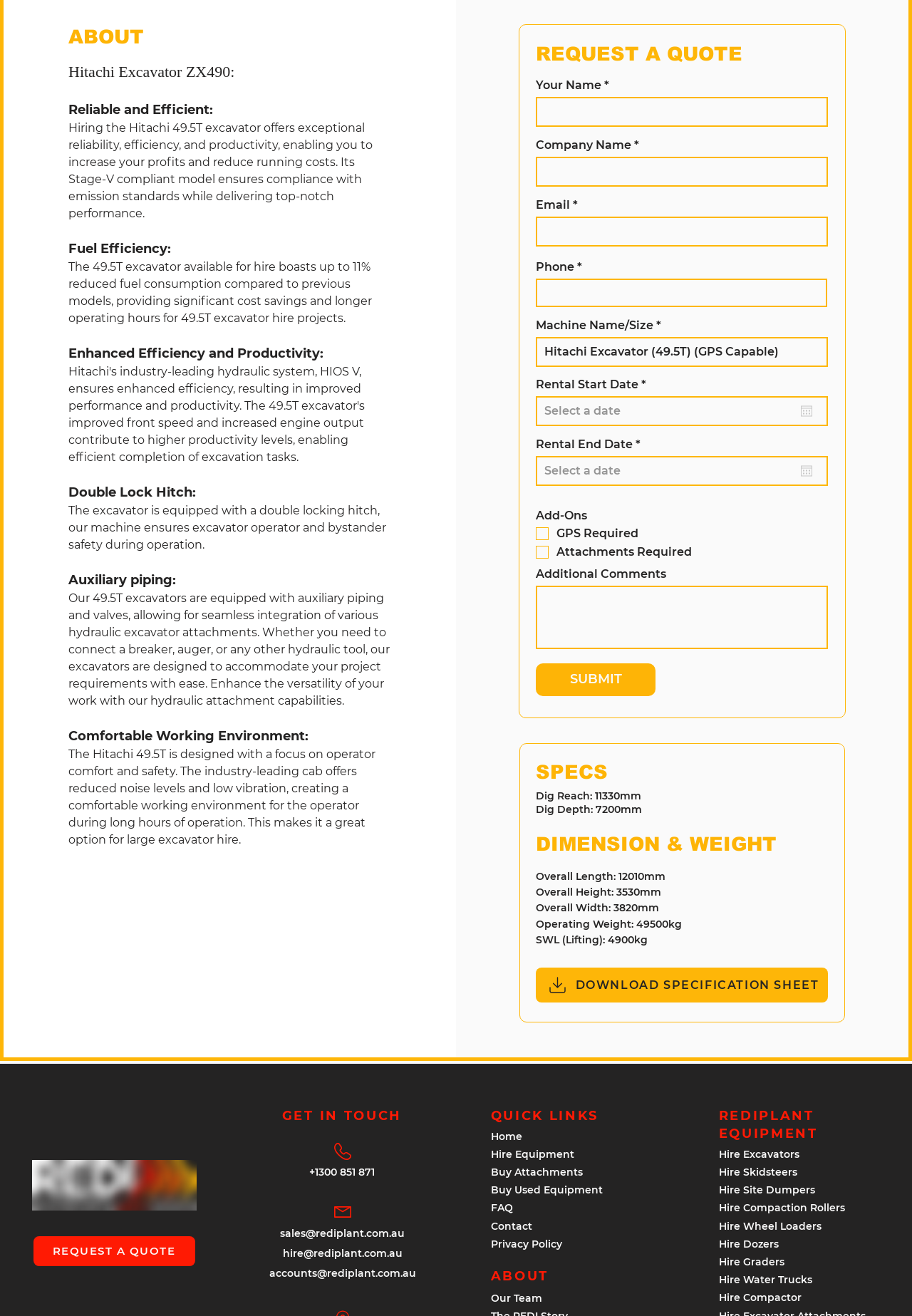What is the operating weight of the excavator?
Use the image to give a comprehensive and detailed response to the question.

The operating weight of the excavator can be found in the StaticText 'Operating Weight: 49500kg' which is under the heading 'DIMENSION & WEIGHT'.